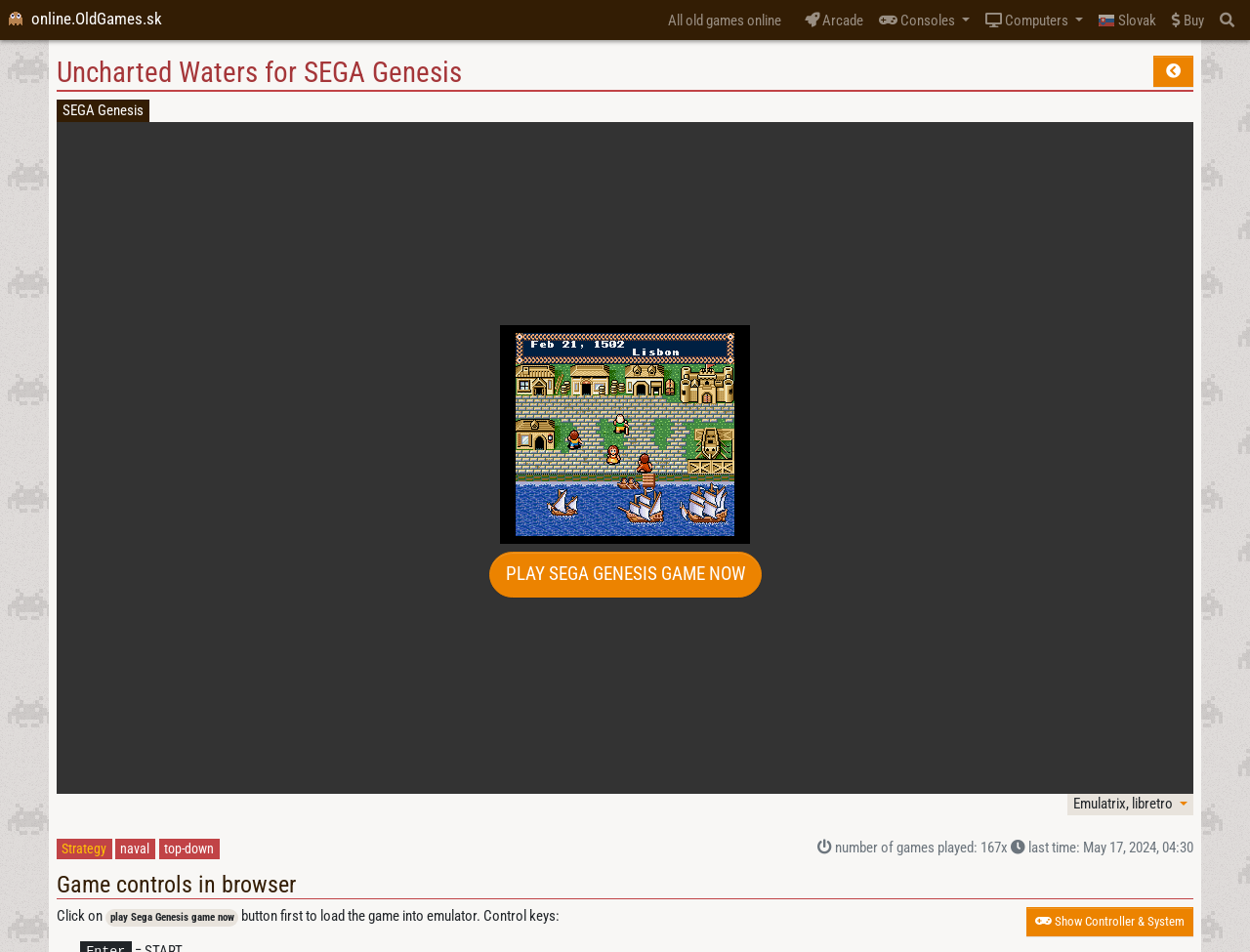Detail the webpage's structure and highlights in your description.

The webpage is an online version of the classic SEGA Genesis game, Uncharted Waters. At the top, there are several links and buttons, including "online.OldGames.sk", "All old games online", "Arcade", "Consoles", "Computers", and "Slovenská verzia Slovak", which is accompanied by a small Slovakian flag image. On the far right, there is a "Buy" link and a button with an unknown icon.

Below these top-level elements, there is a heading that reads "Uncharted Waters for SEGA Genesis" with a small icon. To the right of this heading, there is a button with the same icon. The main content of the page is an iframe that takes up most of the screen, containing the game itself.

Inside the iframe, there is a large image that appears to be a screenshot of the game. Below the image, there is a prominent "PLAY SEGA GENESIS GAME NOW" button. At the bottom of the iframe, there is some text that reads "Emulatrix, libretro" and a "Toggle Dropdown" button.

On the left side of the iframe, there is a section labeled "Category / Genres" that lists the game's genres, including "Strategy", "naval", and "top-down". Below this section, there are some statistics, including the number of times the game has been played (167) and the last time it was played (May 17, 2024, 04:30).

Finally, at the very bottom of the page, there is a heading that reads "Game controls in browser" and some instructions on how to play the game, including a "Show Controller & System" button.